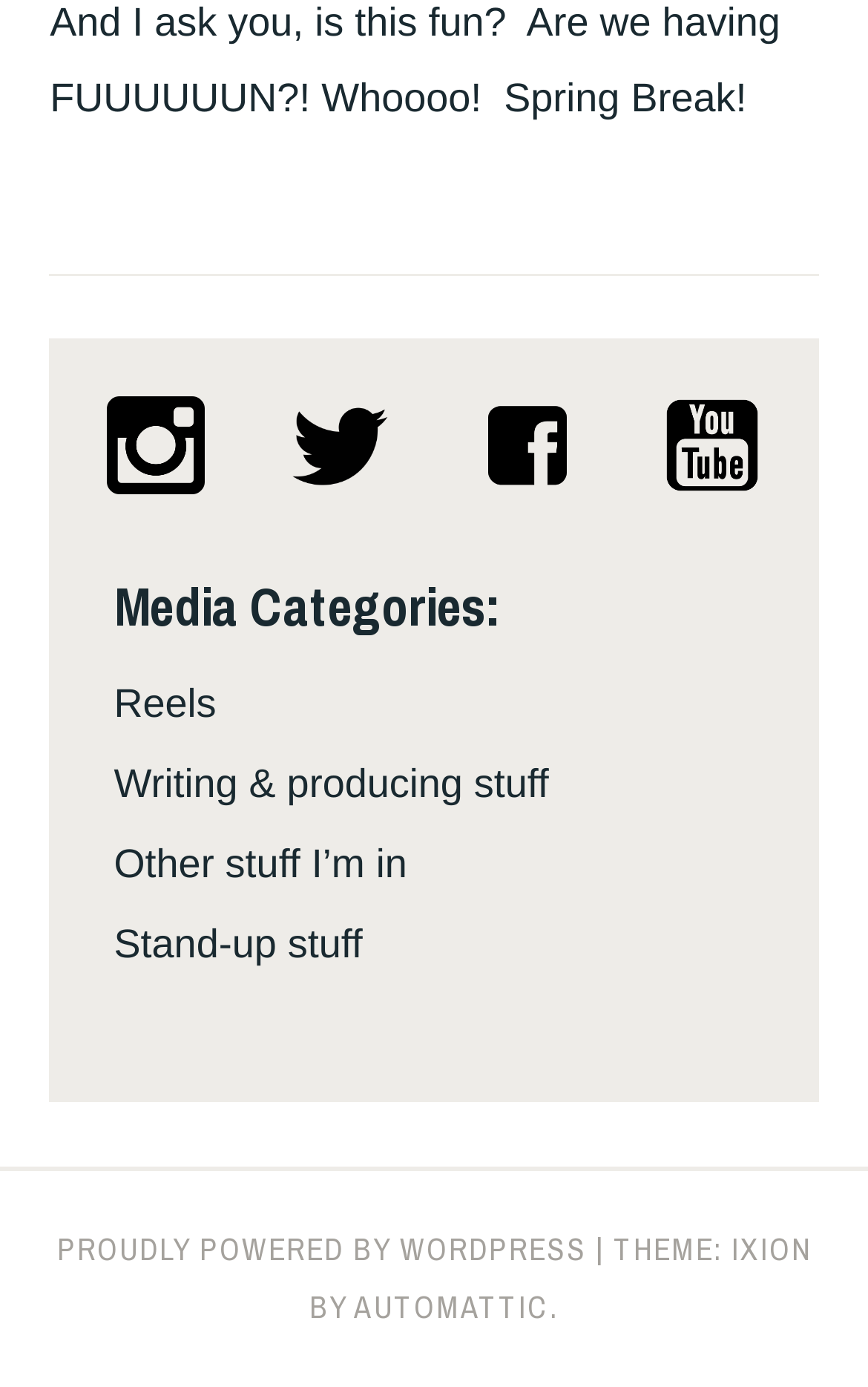Please examine the image and answer the question with a detailed explanation:
What categories of media are listed?

I found the answer by examining the links under the 'Media Categories:' heading, which are labeled as 'Reels', 'Writing & producing stuff', 'Other stuff I’m in', and 'Stand-up stuff'.